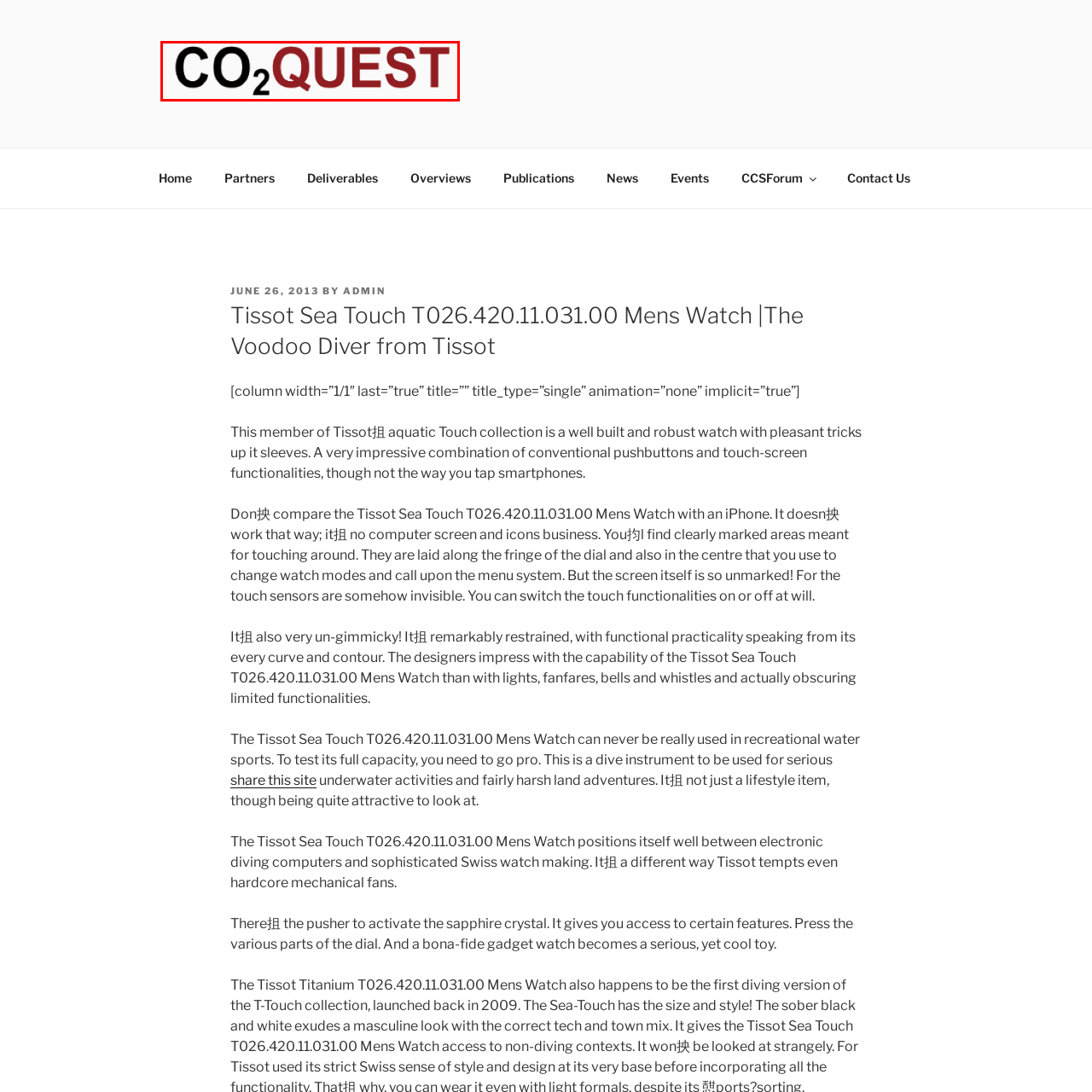What is the name of the men's watch featured on the webpage?
Look at the image within the red bounding box and respond with a single word or phrase.

Tissot Sea Touch T026.420.11.031.00